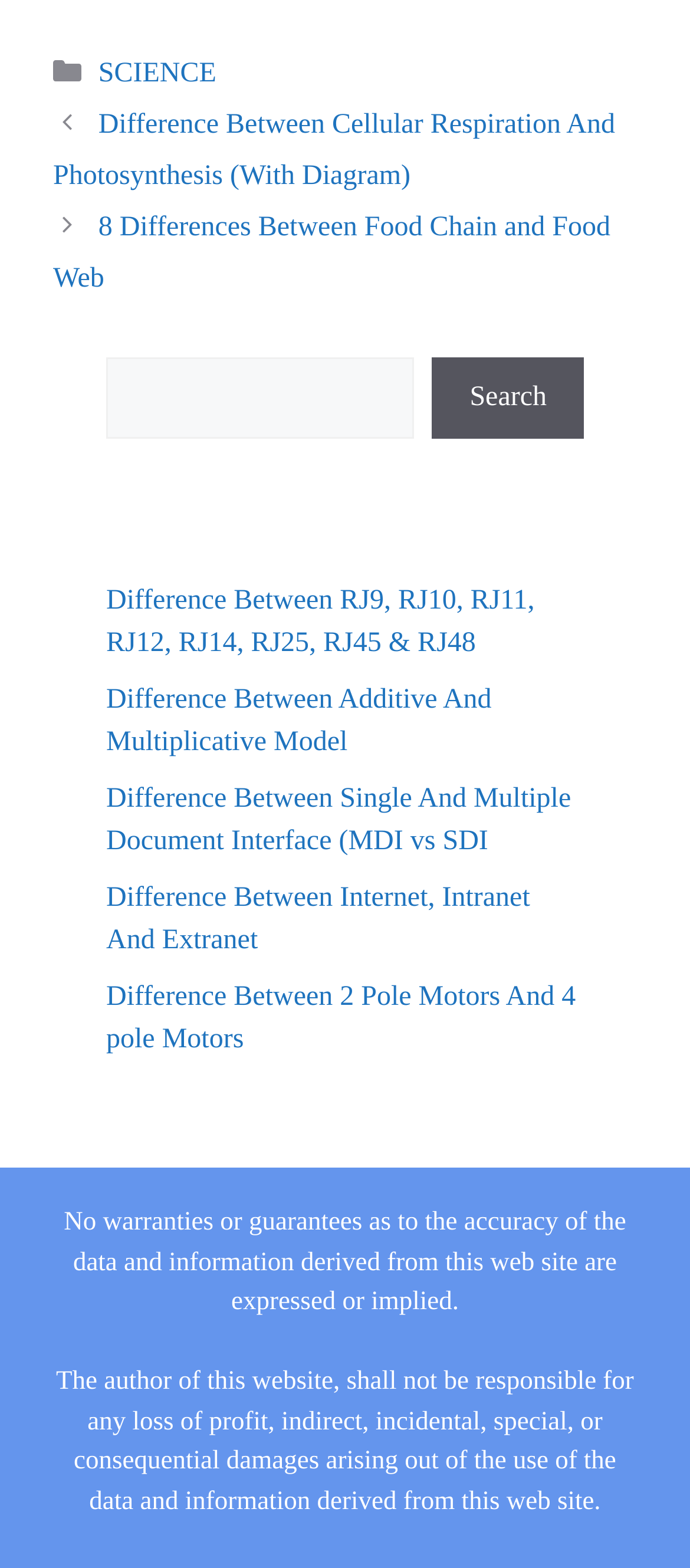Please determine the bounding box coordinates of the element's region to click in order to carry out the following instruction: "Search for something". The coordinates should be four float numbers between 0 and 1, i.e., [left, top, right, bottom].

[0.154, 0.228, 0.601, 0.28]